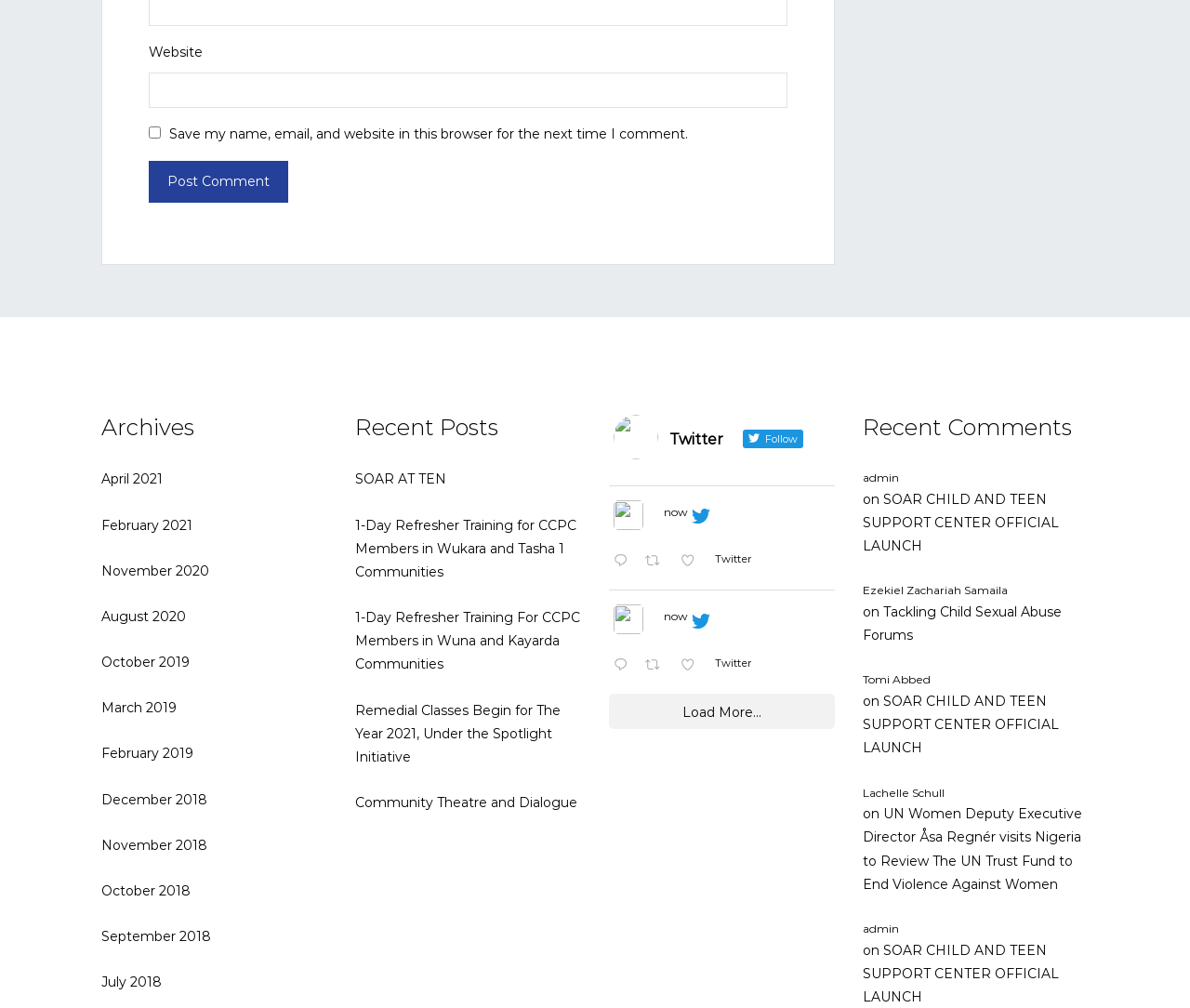Examine the image carefully and respond to the question with a detailed answer: 
What is the function of the 'Load More...' button?

The 'Load More...' button is likely used to load additional content, such as more recent posts or comments, that are not currently displayed on the page.